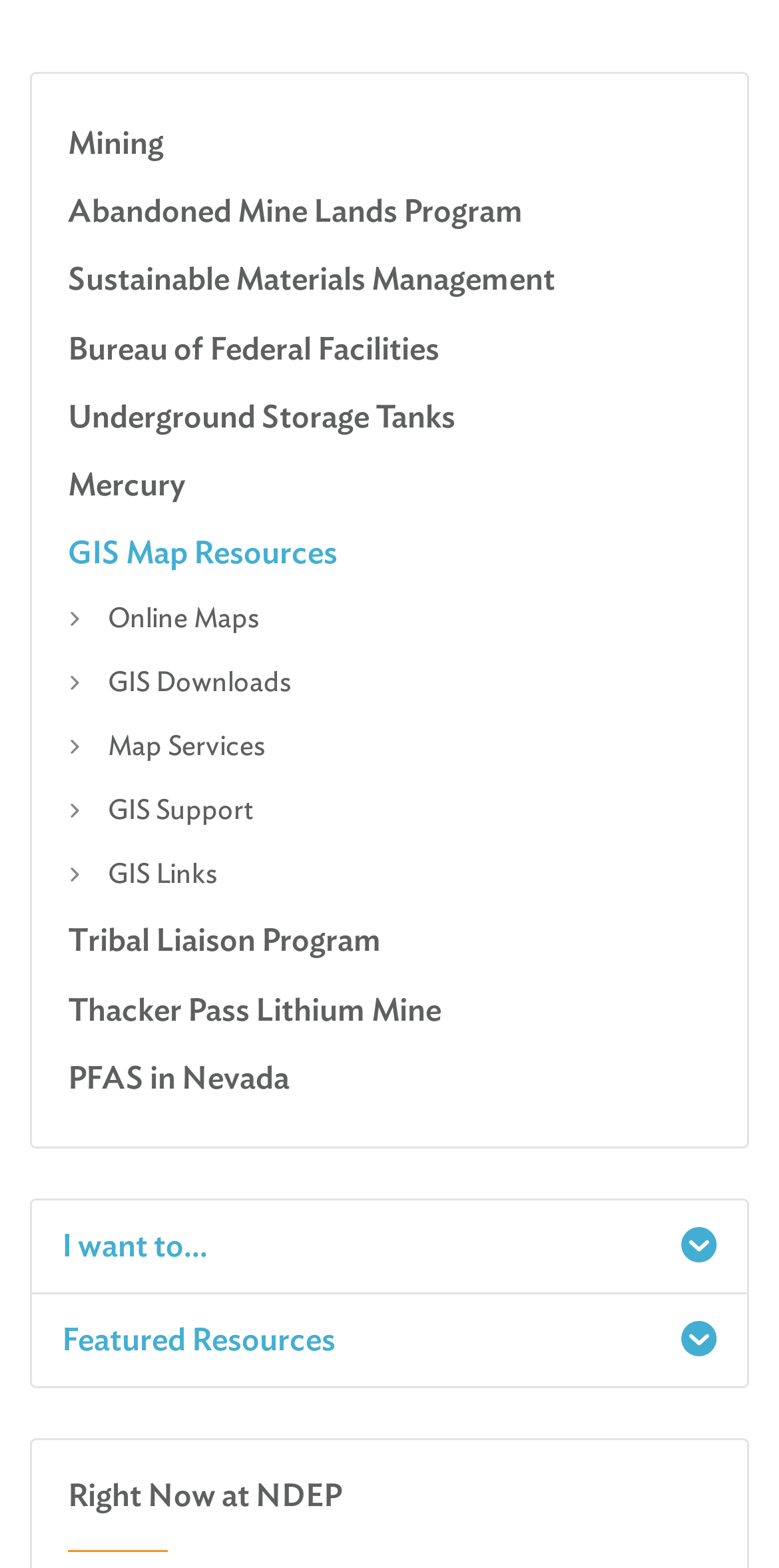Please determine the bounding box coordinates of the element to click on in order to accomplish the following task: "Go to Abandoned Mine Lands Program". Ensure the coordinates are four float numbers ranging from 0 to 1, i.e., [left, top, right, bottom].

[0.087, 0.123, 0.672, 0.147]